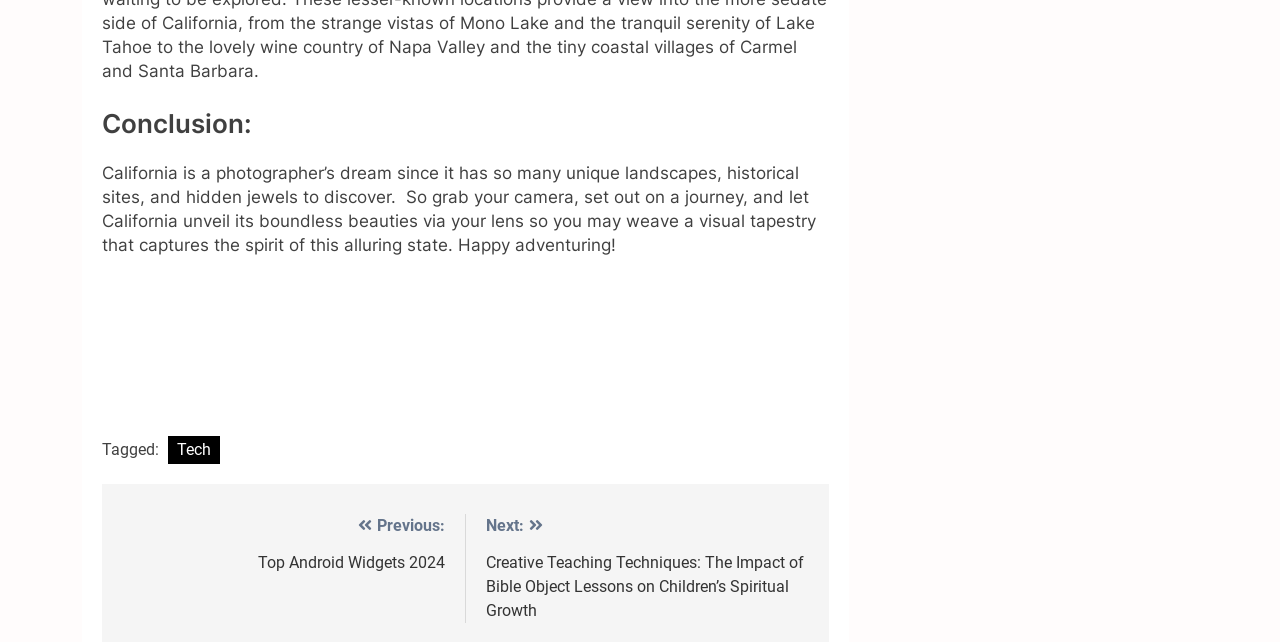Use a single word or phrase to answer the question: What is the topic of the previous post?

Top Android Widgets 2024